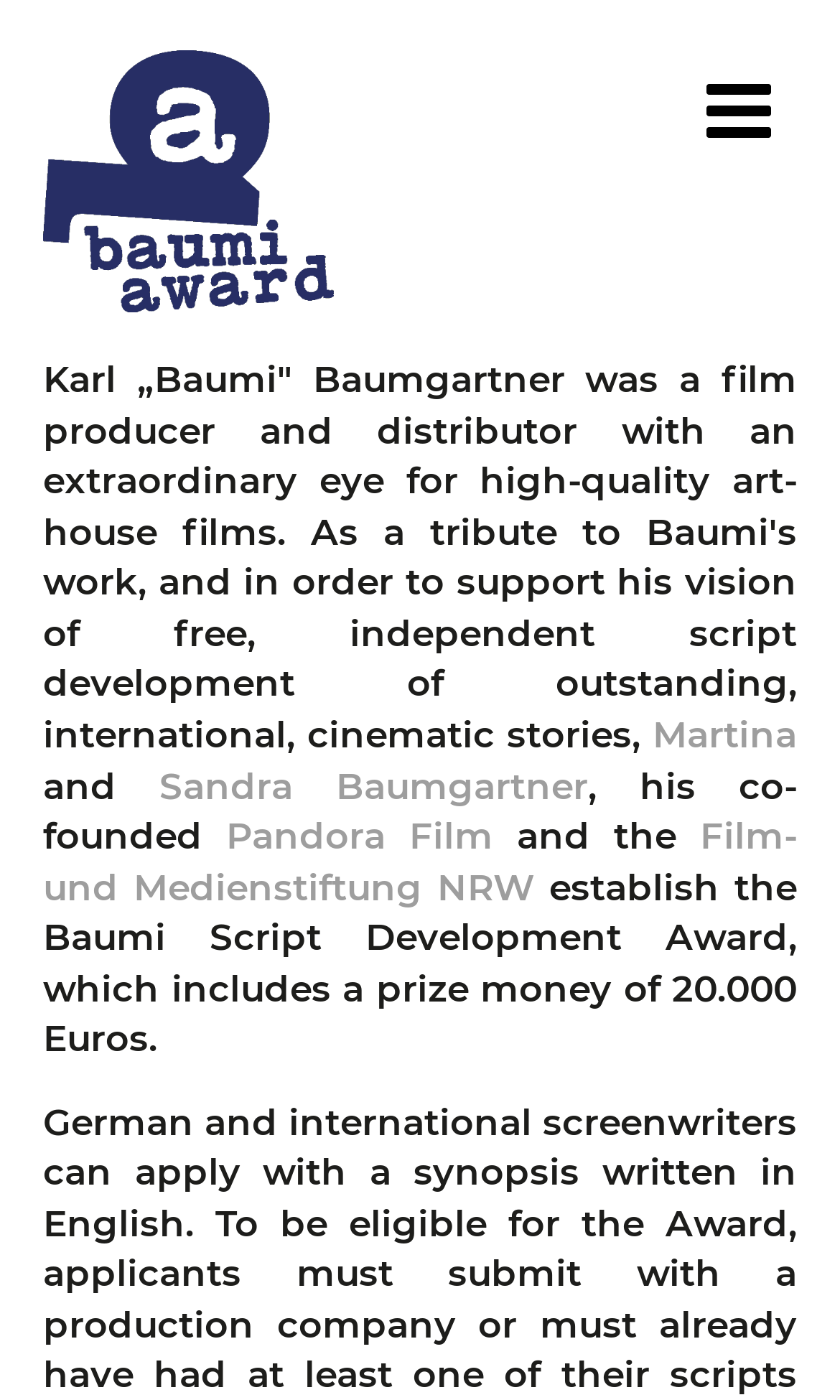What is the name of the film foundation mentioned?
Please give a detailed and elaborate explanation in response to the question.

The StaticText element with the text 'Film- und Medienstiftung NRW' mentions the name of the film foundation.